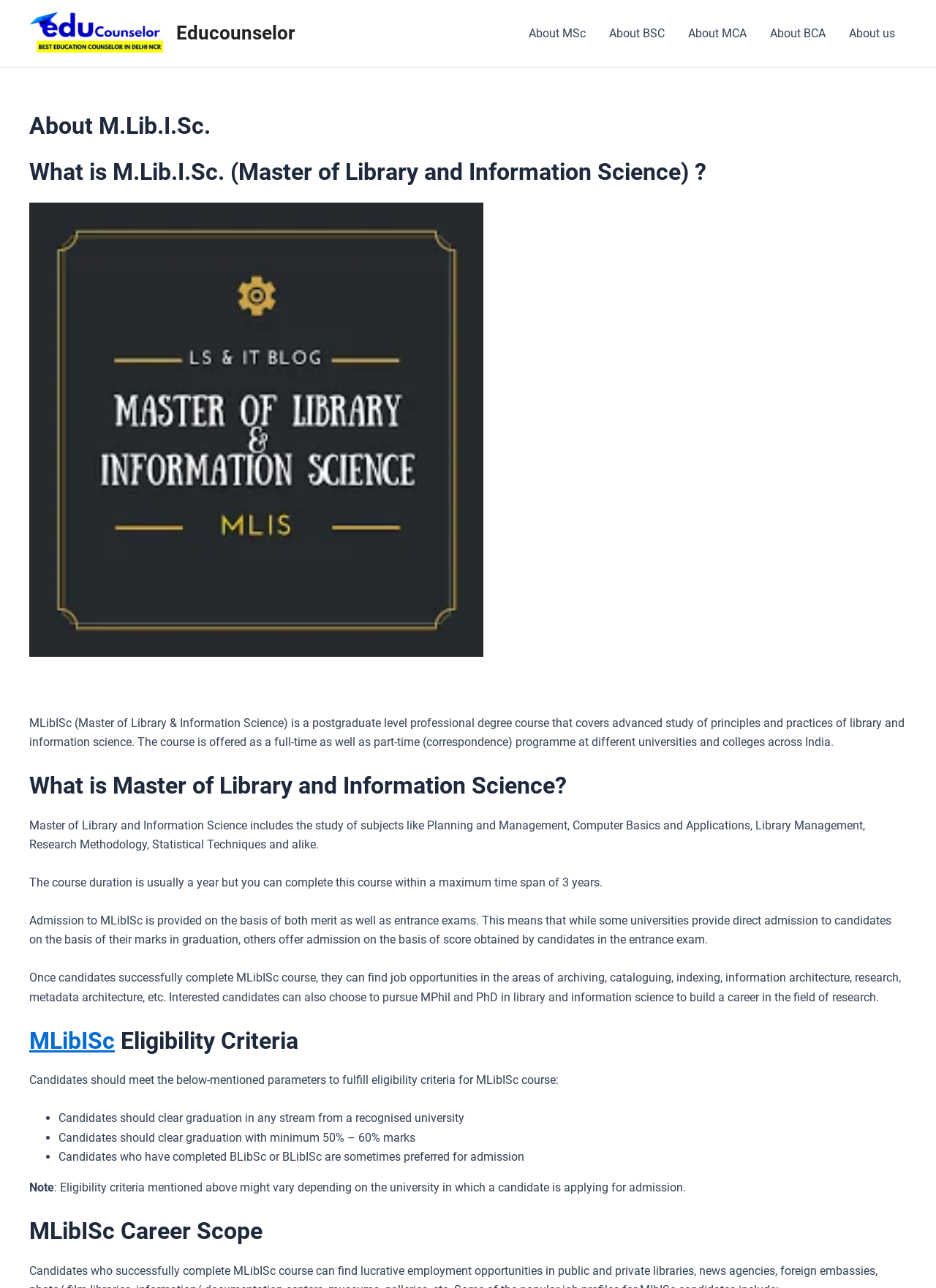Please look at the image and answer the question with a detailed explanation: What are the job opportunities after completing MLibISc course?

The webpage mentions that once candidates successfully complete MLibISc course, they can find job opportunities in areas such as archiving, cataloguing, indexing, information architecture, research, metadata architecture, etc. Interested candidates can also choose to pursue MPhil and PhD in library and information science to build a career in the field of research.